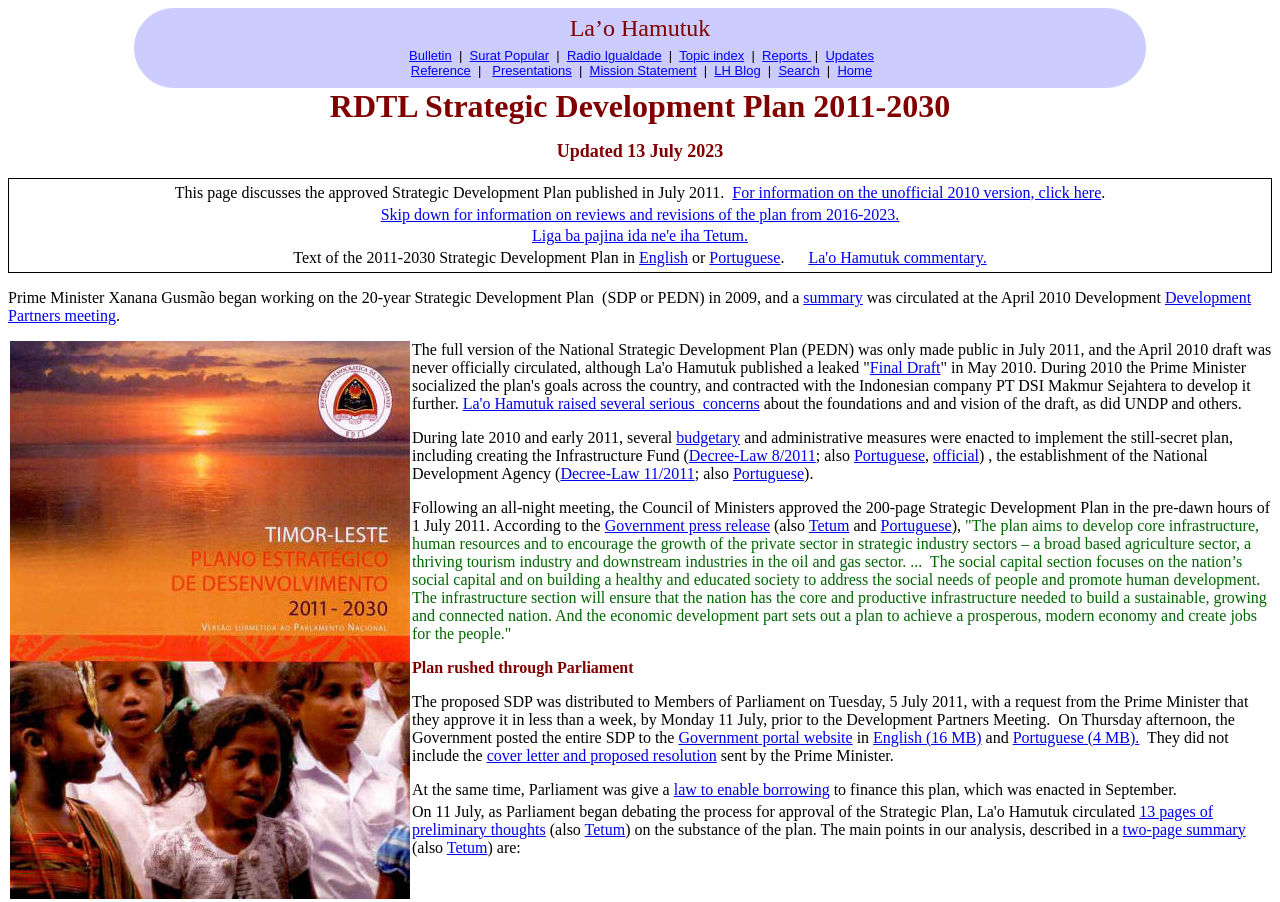Identify the bounding box coordinates for the region of the element that should be clicked to carry out the instruction: "Check the Government press release". The bounding box coordinates should be four float numbers between 0 and 1, i.e., [left, top, right, bottom].

[0.472, 0.573, 0.602, 0.592]